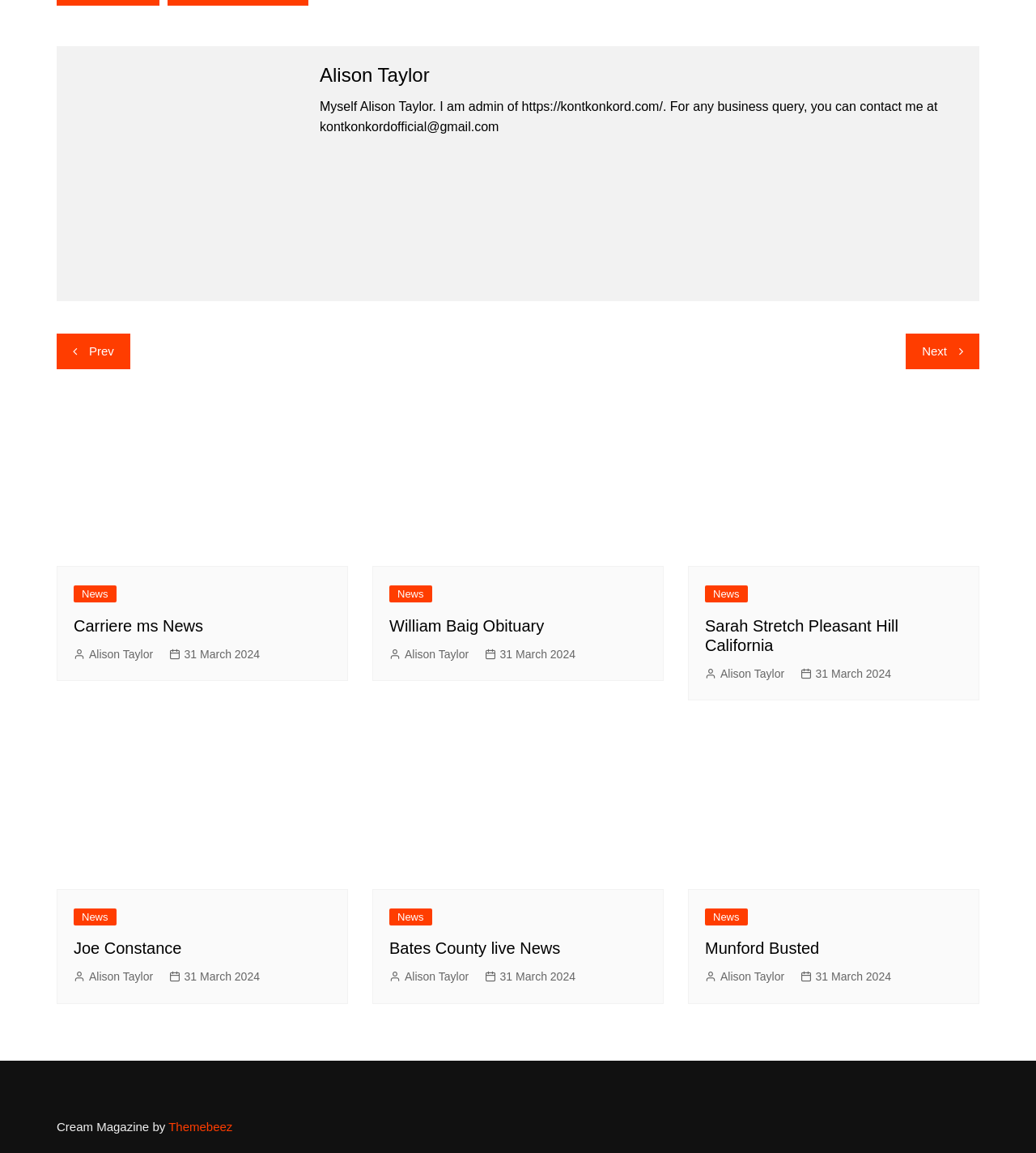Please locate the bounding box coordinates of the element that should be clicked to achieve the given instruction: "Click on the 'Carriere ms News' link".

[0.071, 0.508, 0.112, 0.522]